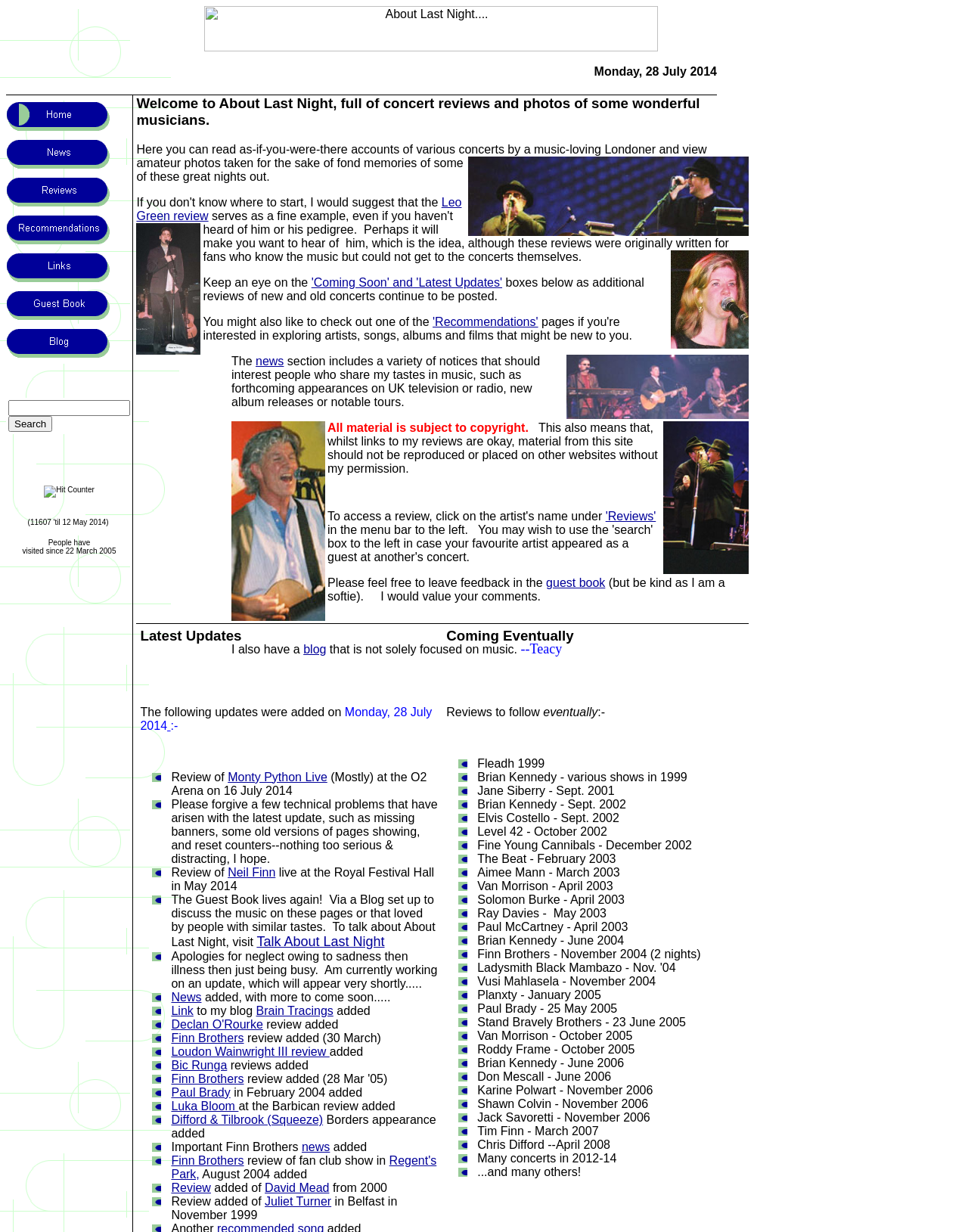Locate the bounding box coordinates of the element you need to click to accomplish the task described by this instruction: "Read the latest news".

[0.006, 0.13, 0.116, 0.141]